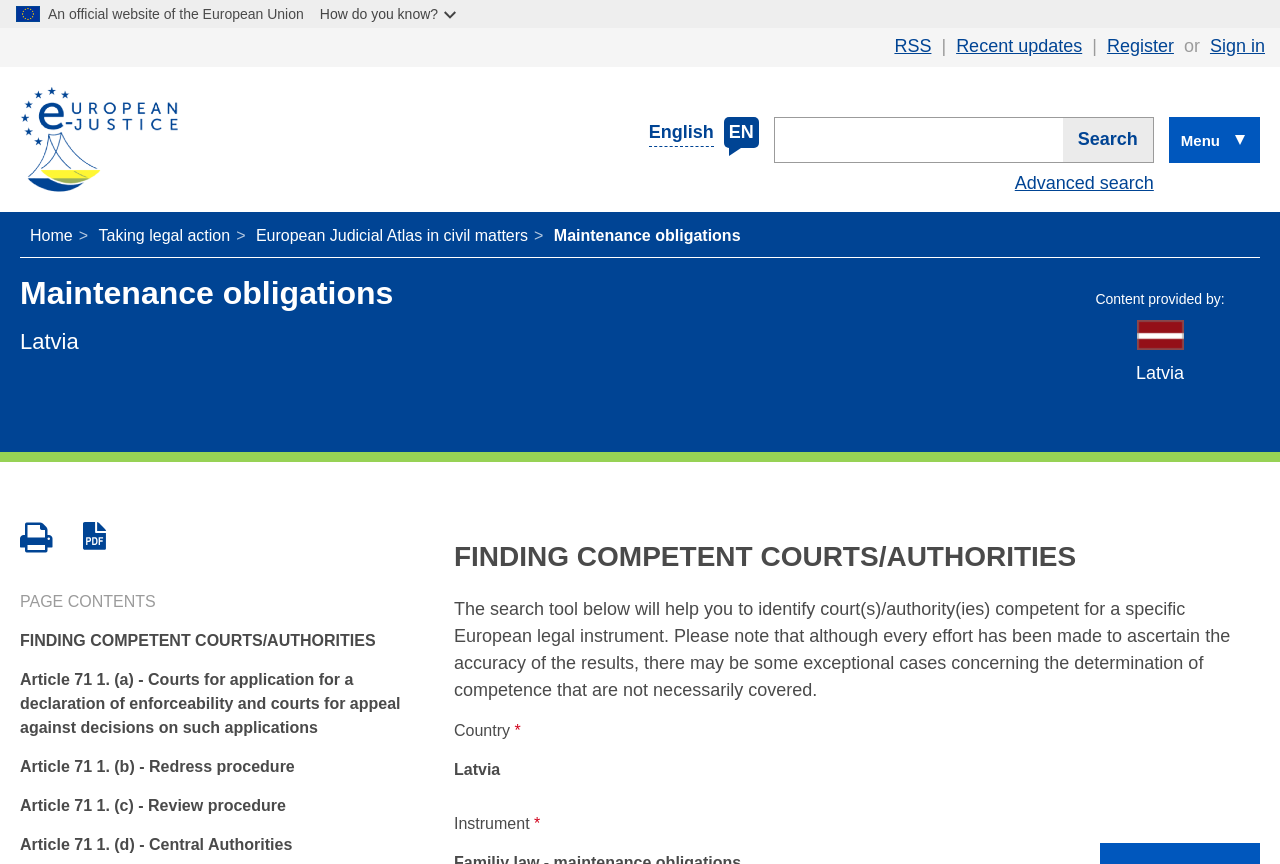What is the name of the website?
Please describe in detail the information shown in the image to answer the question.

I determined the answer by looking at the root element's text, which is 'European e-Justice Portal - Maintenance obligations'. The first part of the text is the name of the website.